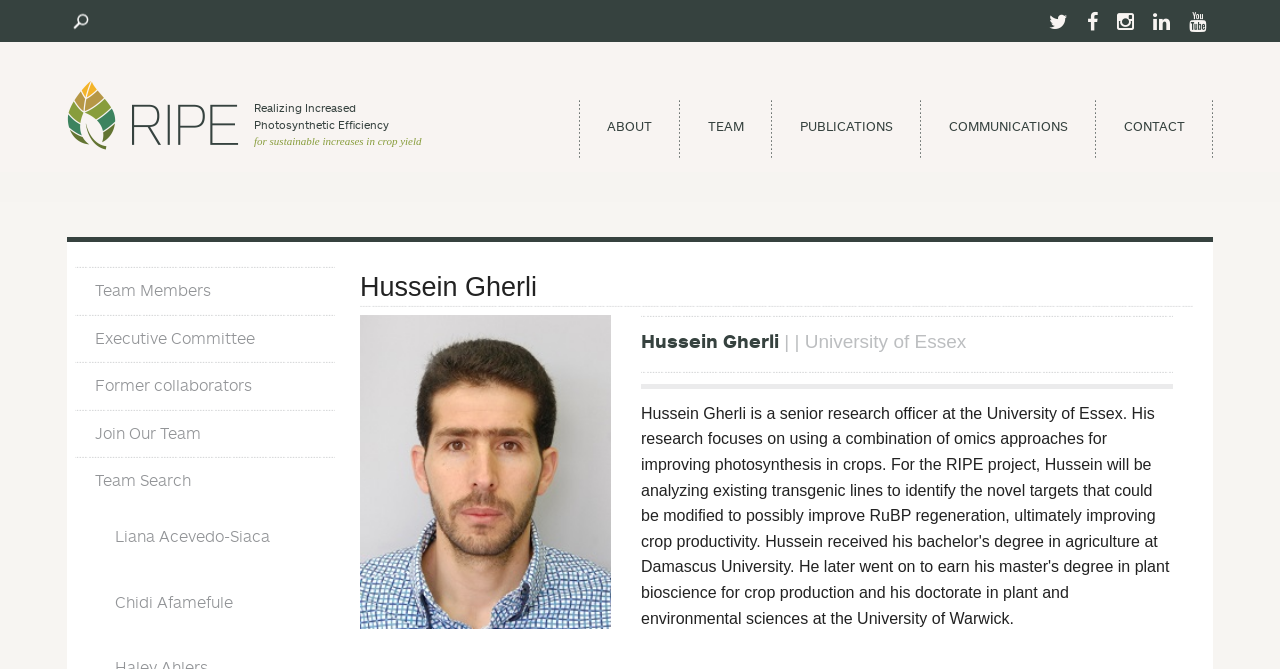Locate the bounding box coordinates of the area you need to click to fulfill this instruction: 'Read about Realizing Increased Photosynthetic Efficiency'. The coordinates must be in the form of four float numbers ranging from 0 to 1: [left, top, right, bottom].

[0.198, 0.151, 0.278, 0.17]